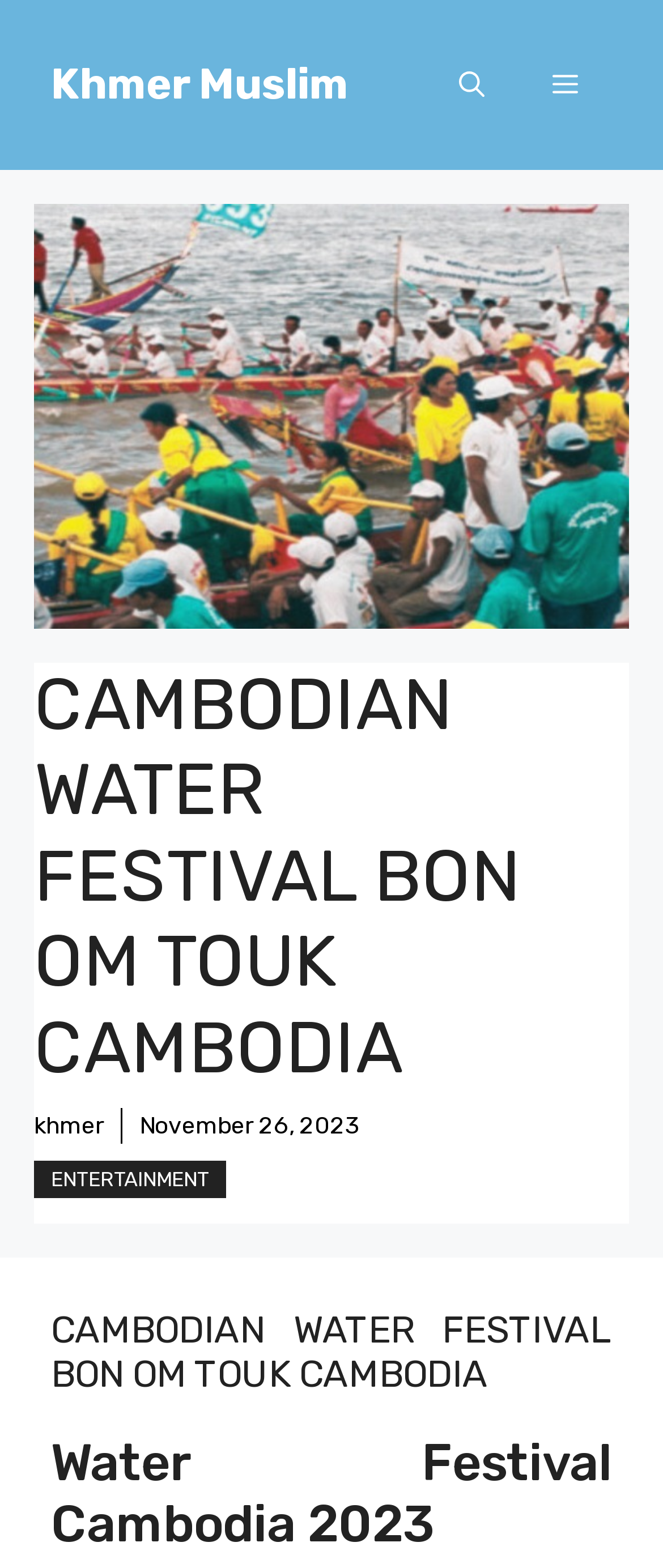Determine the title of the webpage and give its text content.

CAMBODIAN WATER FESTIVAL BON OM TOUK CAMBODIA